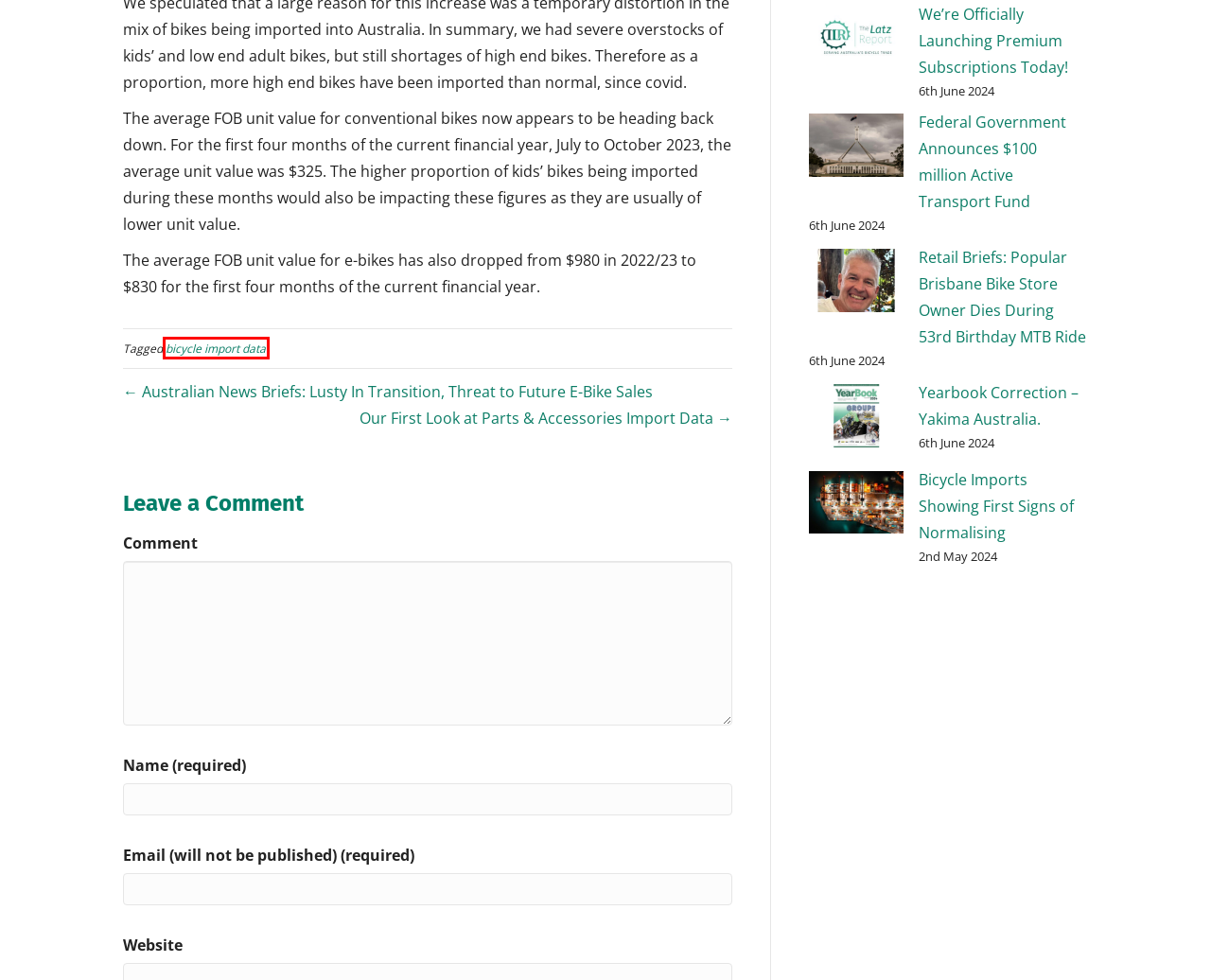You have a screenshot of a webpage with a red rectangle bounding box. Identify the best webpage description that corresponds to the new webpage after clicking the element within the red bounding box. Here are the candidates:
A. bicycle import data Archives - The Latz Report
B. Yearbook Correction – Yakima Australia. | The Latz Report
C. We’re Officially Launching Premium Subscriptions Today! - The Latz Report
D. Australian News Briefs: Lusty In Transition, Threat to Future E-Bike Sales
E. Our First Look at Parts & Accessories Import Data
F. Retail Briefs: Popular Brisbane Bike Store Owner Dies During 53rd Birthday MTB Ride
G. Federal Government Announces $100 million Active Transport Fund | The Latz Report
H. Bicycle Imports Showing First Signs of Normalising | The Latz Report

A